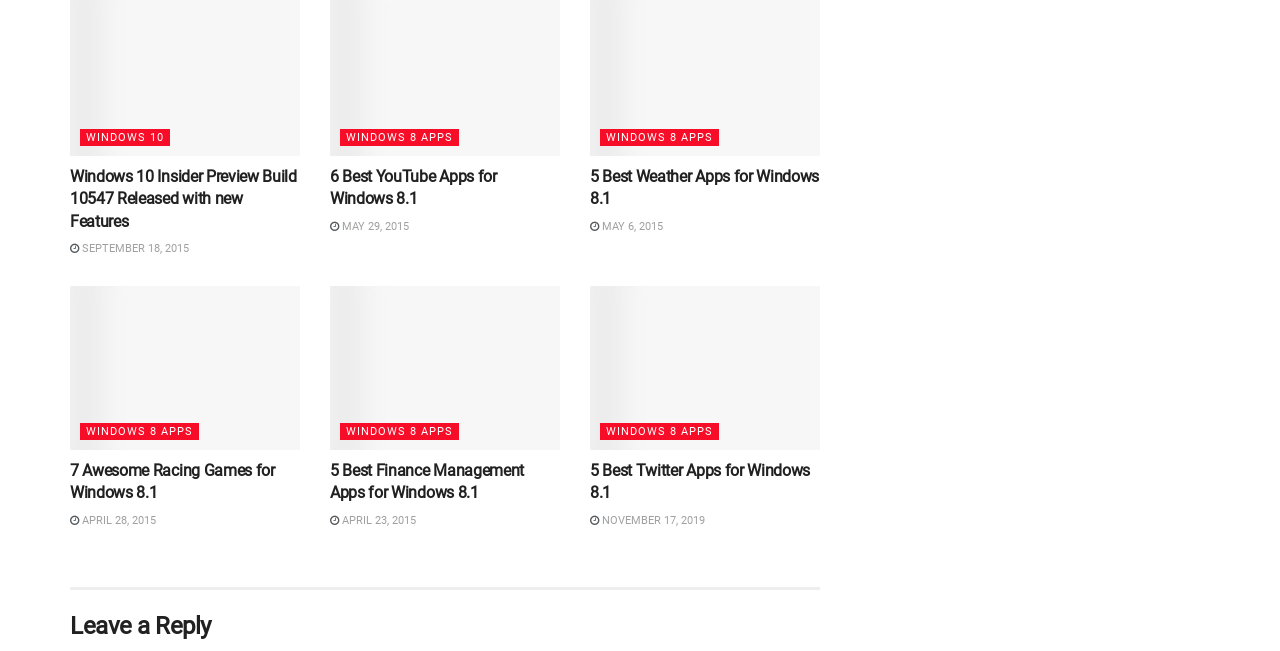Give a one-word or one-phrase response to the question: 
How many articles are on the webpage?

3